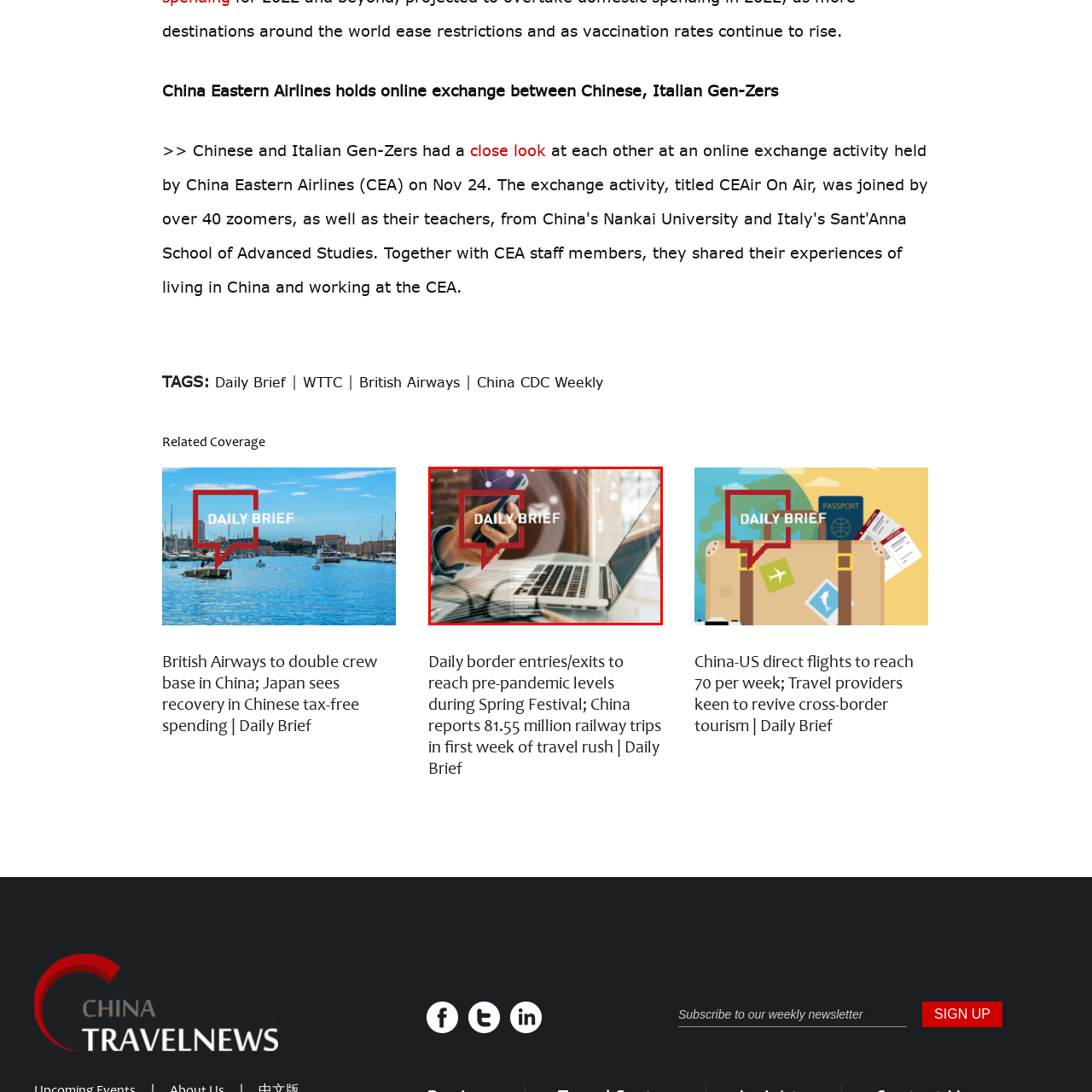Describe in detail what is depicted in the image enclosed by the red lines.

The image features a hand holding a smartphone in front of a laptop, symbolizing digital communication and connectivity in the modern world. Overlaying the scene is a bold graphic text that reads "DAILY BRIEF," enclosed within a red speech bubble, emphasizing the idea of staying updated with the latest news and information. This visual effectively conveys a sense of urgency and the importance of receiving timely updates, particularly in the context of current events and trends, as suggested by the related articles on border entries and travel developments. The background includes subtle digital elements, hinting at a networked, technologically savvy environment, reflecting how information is shared and accessed today.